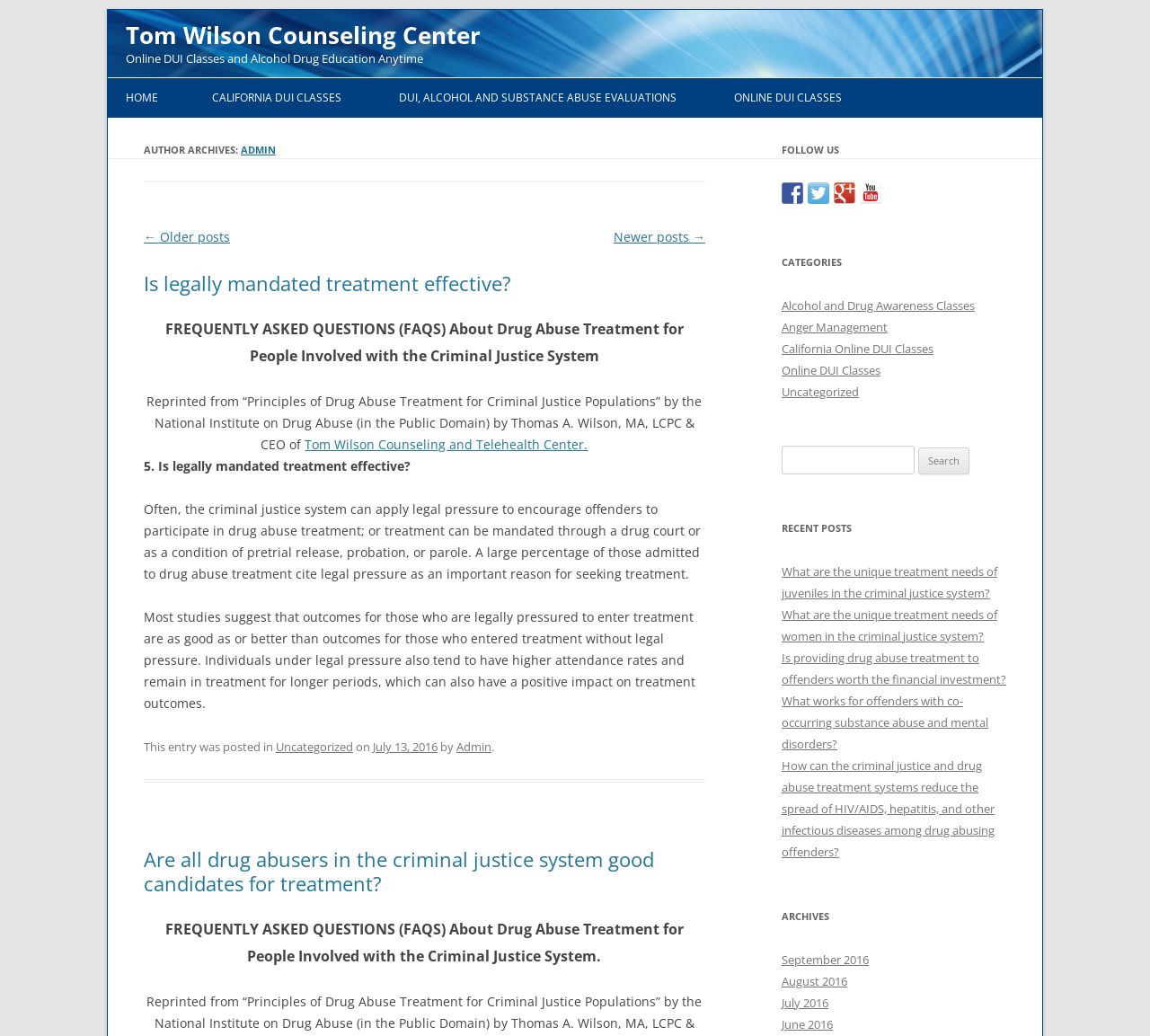Locate the UI element described by Is legally mandated treatment effective? in the provided webpage screenshot. Return the bounding box coordinates in the format (top-left x, top-left y, bottom-right x, bottom-right y), ensuring all values are between 0 and 1.

[0.125, 0.26, 0.445, 0.286]